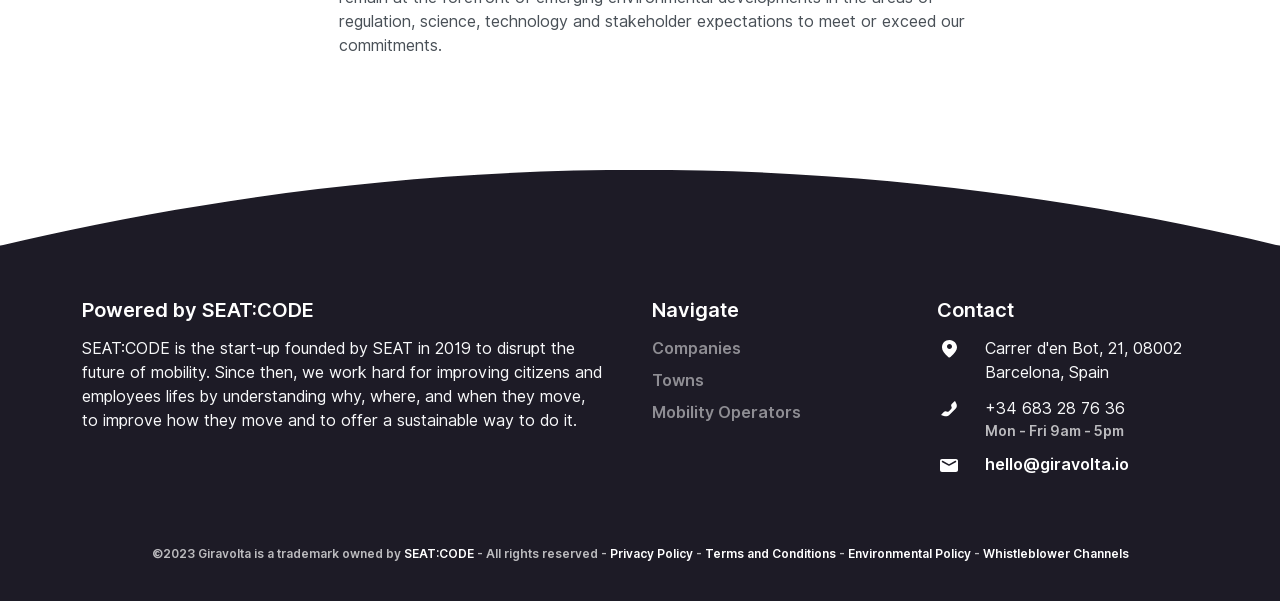Based on the image, give a detailed response to the question: What is the email address of the company?

The answer can be found in the link element with the text 'hello@giravolta.io' which is located below the 'Contact' heading and next to the image with the description 'Icon For Mail'.